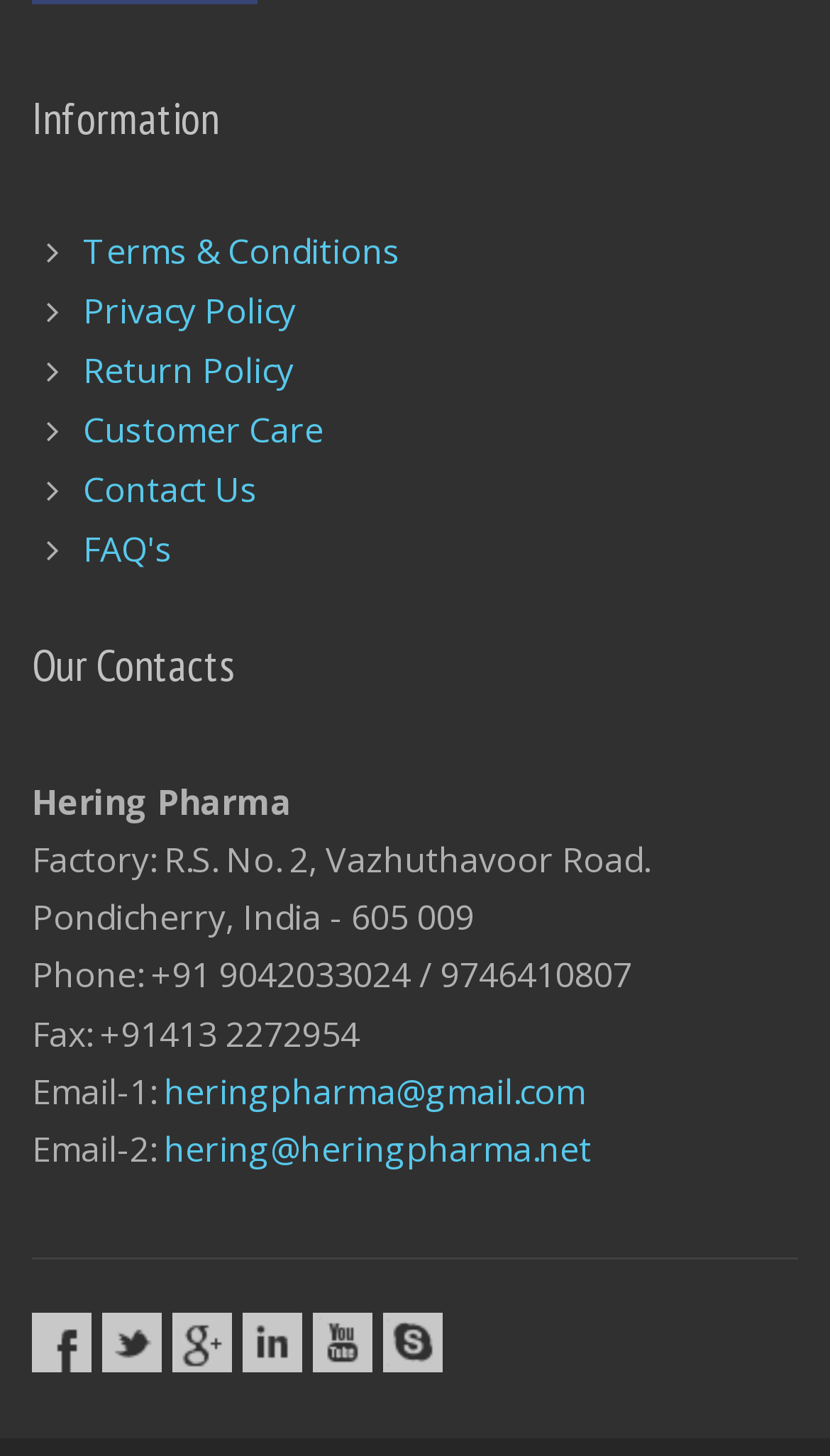Given the following UI element description: "Privacy Policy", find the bounding box coordinates in the webpage screenshot.

[0.1, 0.196, 0.356, 0.228]